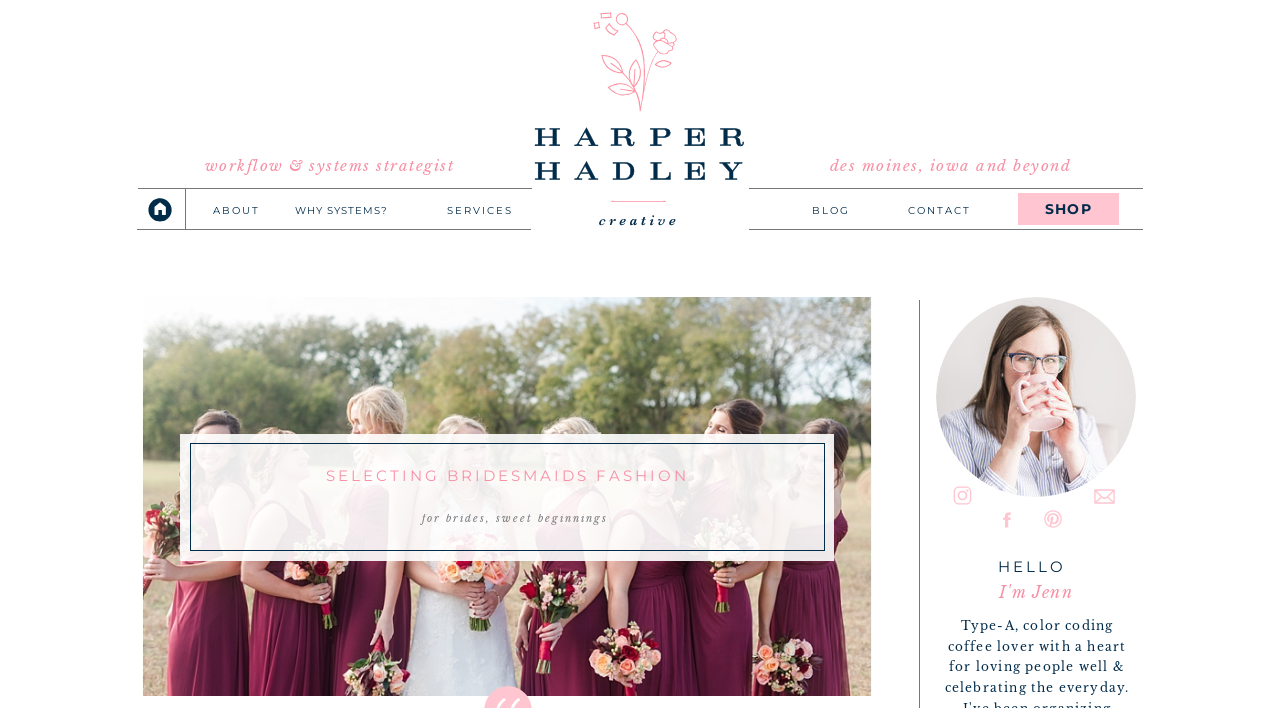Show the bounding box coordinates of the region that should be clicked to follow the instruction: "Browse news about NASA's Webb telescope."

None